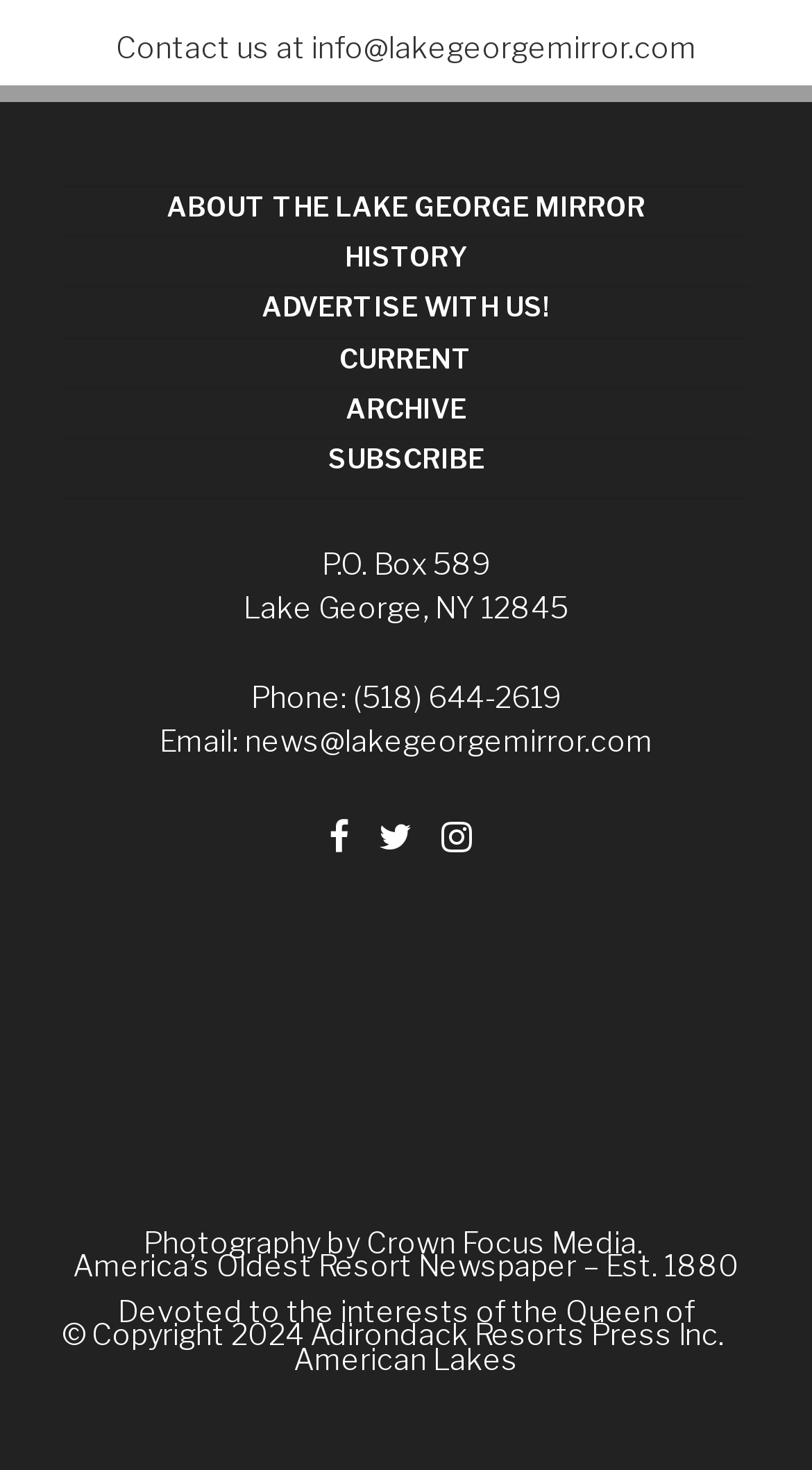Given the content of the image, can you provide a detailed answer to the question?
What is the year the Lake George Mirror was established?

I found the year by looking at the static text 'America’s Oldest Resort Newspaper – Est. 1880'.